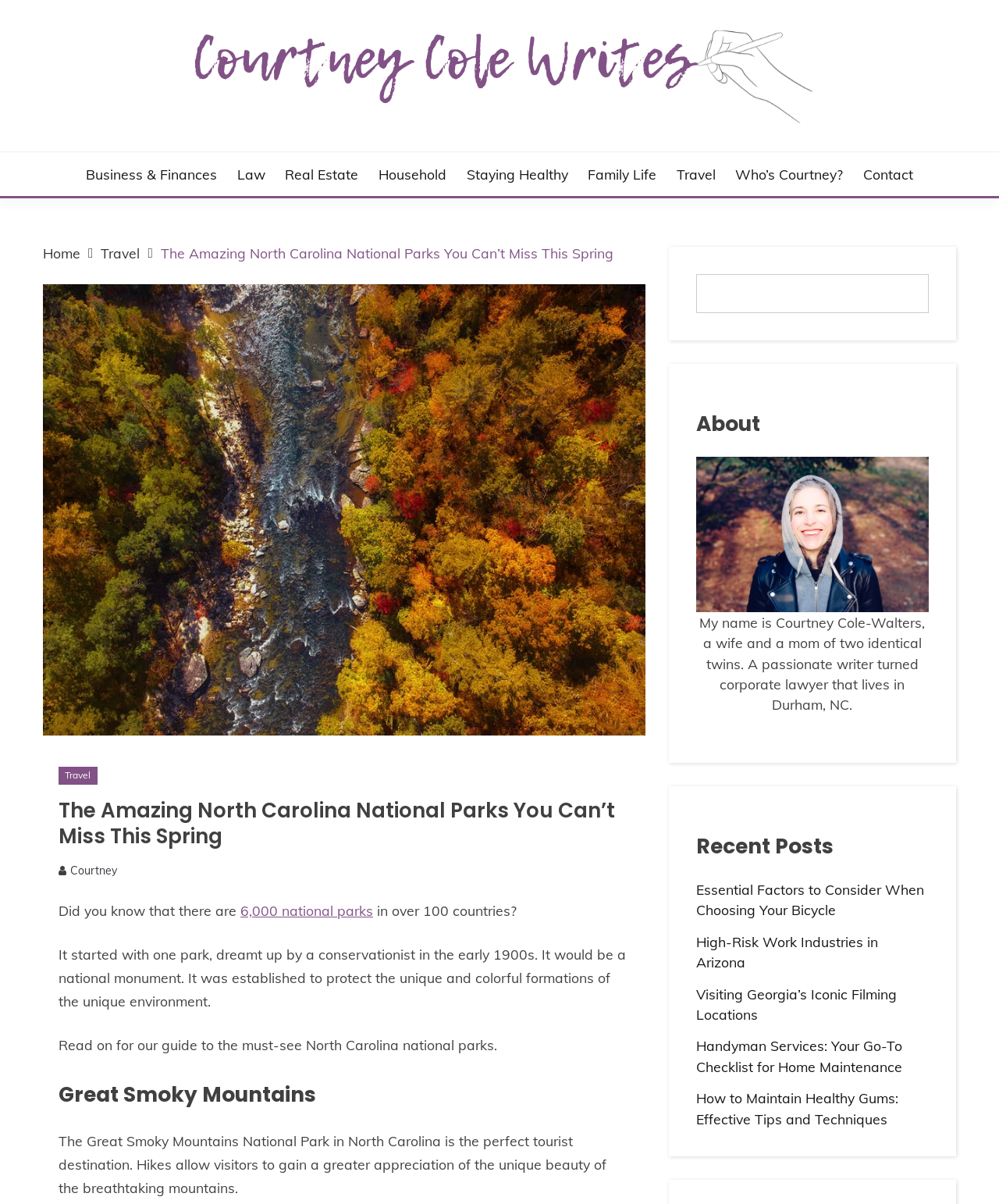Please determine the bounding box coordinates for the element that should be clicked to follow these instructions: "Search for something".

[0.697, 0.228, 0.93, 0.26]